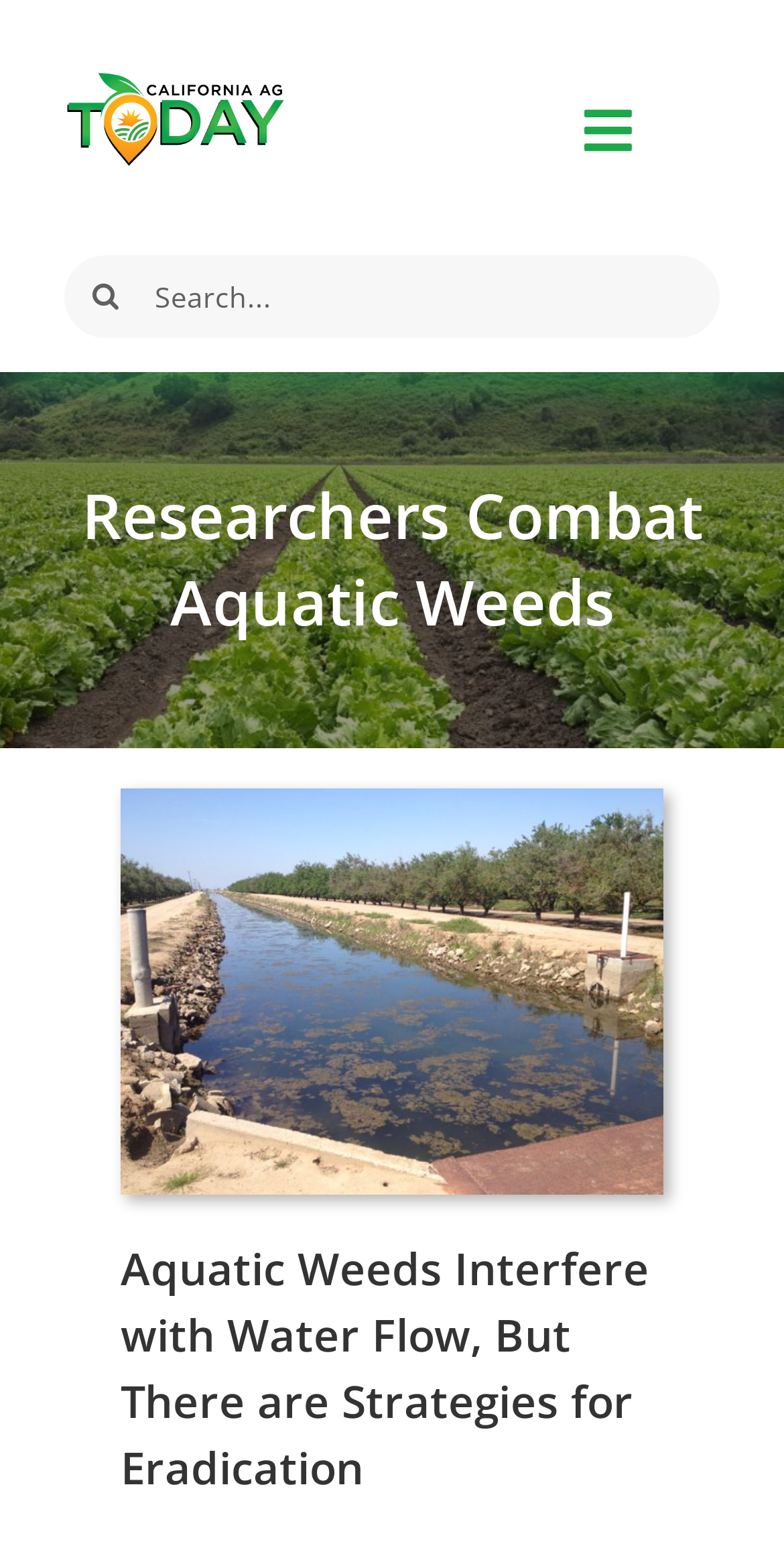Please analyze the image and provide a thorough answer to the question:
What is the topic of the image on the webpage?

The image is located below the heading 'Researchers Combat Aquatic Weeds' and is described as 'Weed clogged waterway', suggesting that it is related to the topic of aquatic weeds and their impact on water flow.